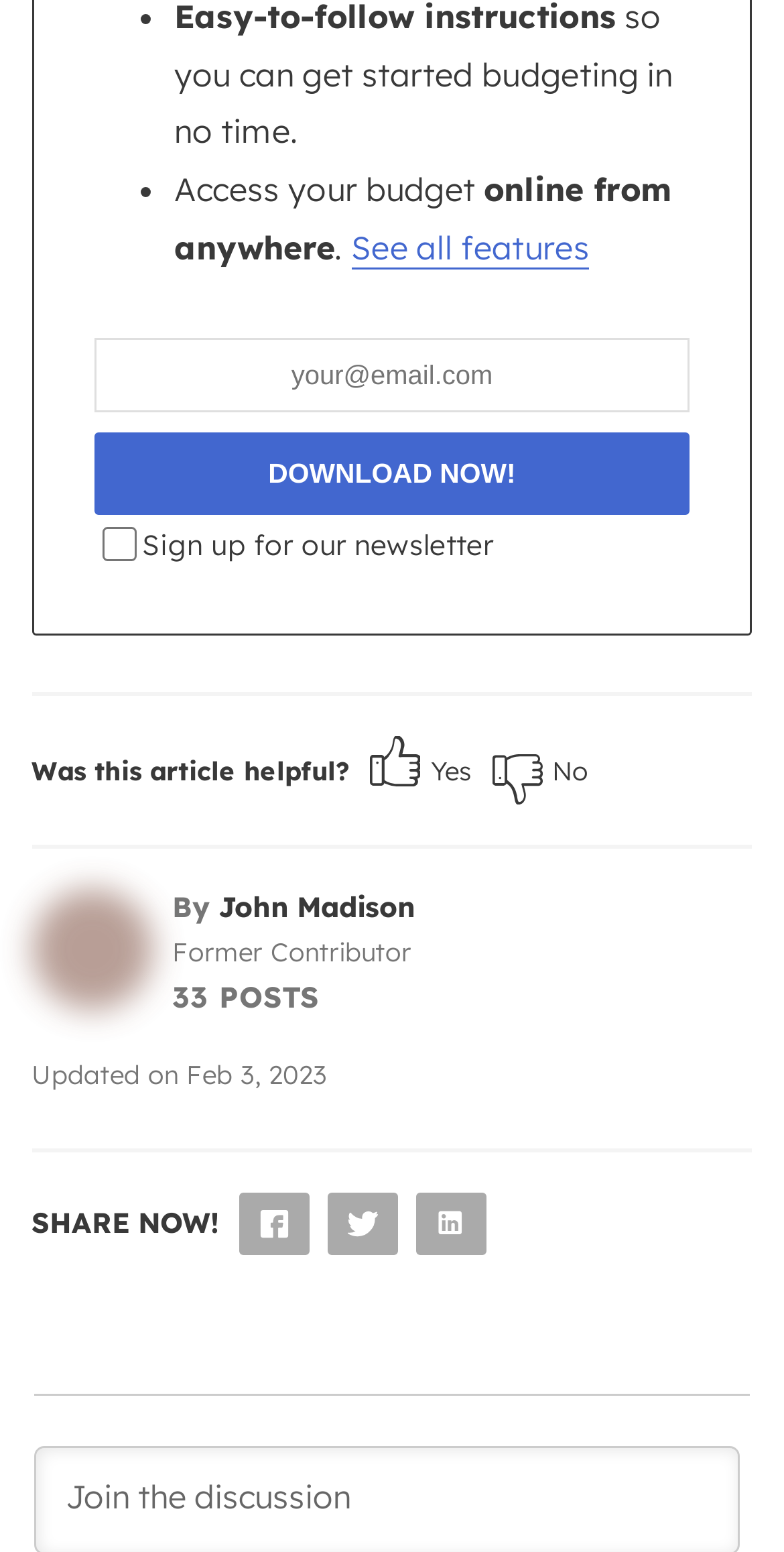Identify the bounding box coordinates for the UI element described as follows: aria-label="Share on LinkedIn". Use the format (top-left x, top-left y, bottom-right x, bottom-right y) and ensure all values are floating point numbers between 0 and 1.

[0.53, 0.768, 0.62, 0.808]